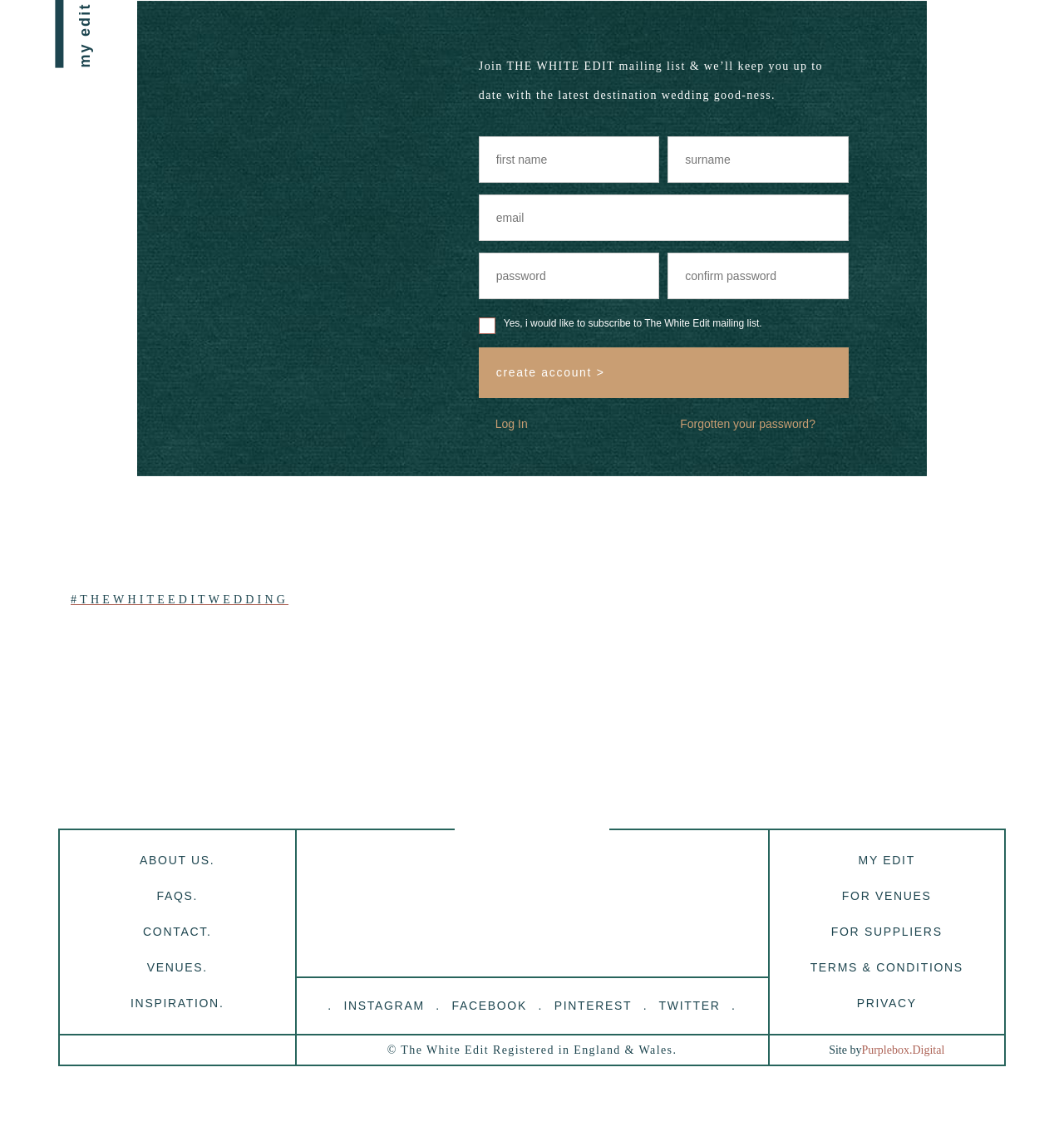Provide your answer in a single word or phrase: 
What is the name of the website?

The White Edit